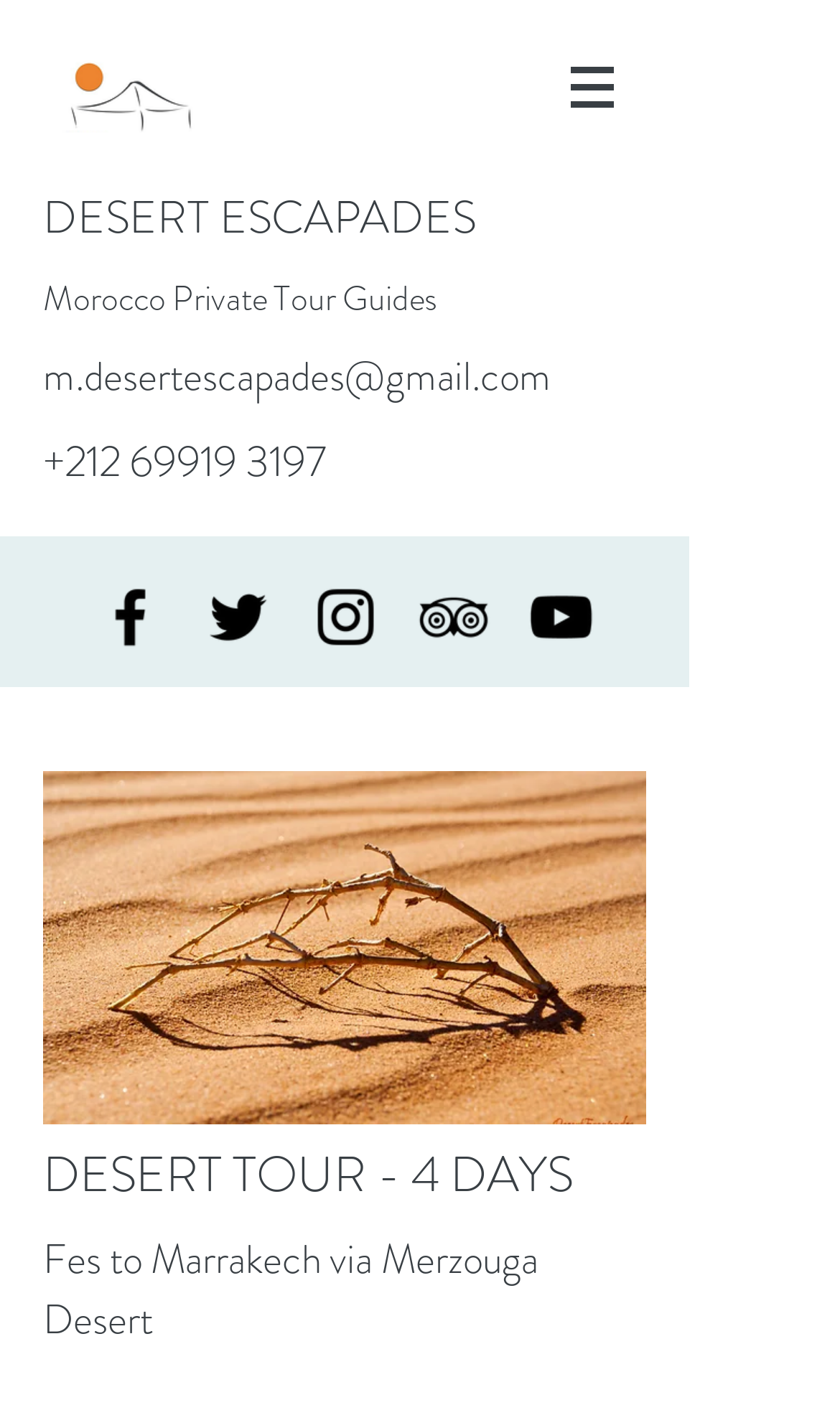Provide the bounding box coordinates of the HTML element this sentence describes: "ABOUT OUTSOURCING".

None